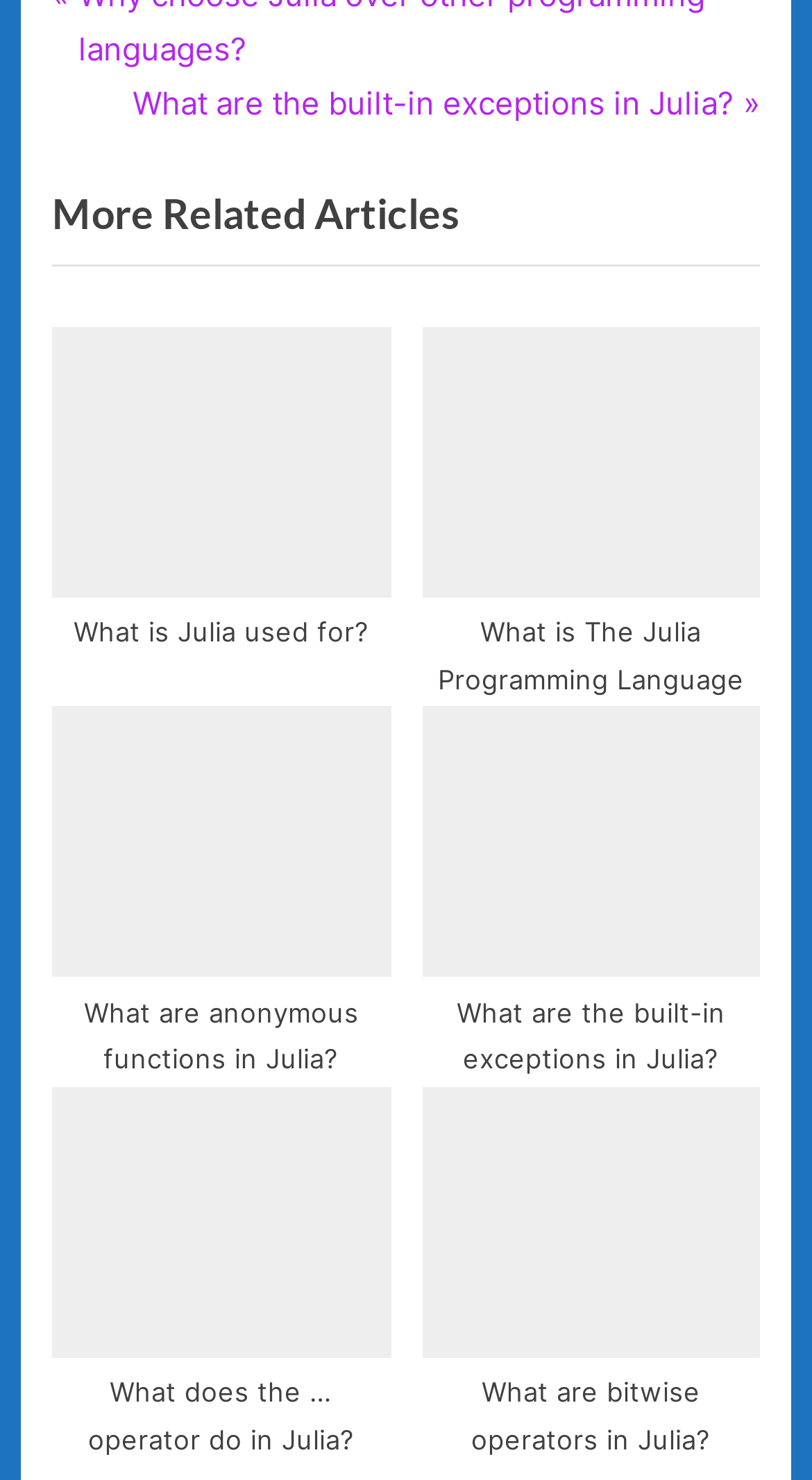Please locate the bounding box coordinates of the element's region that needs to be clicked to follow the instruction: "View more related articles". The bounding box coordinates should be provided as four float numbers between 0 and 1, i.e., [left, top, right, bottom].

[0.064, 0.109, 0.936, 0.179]